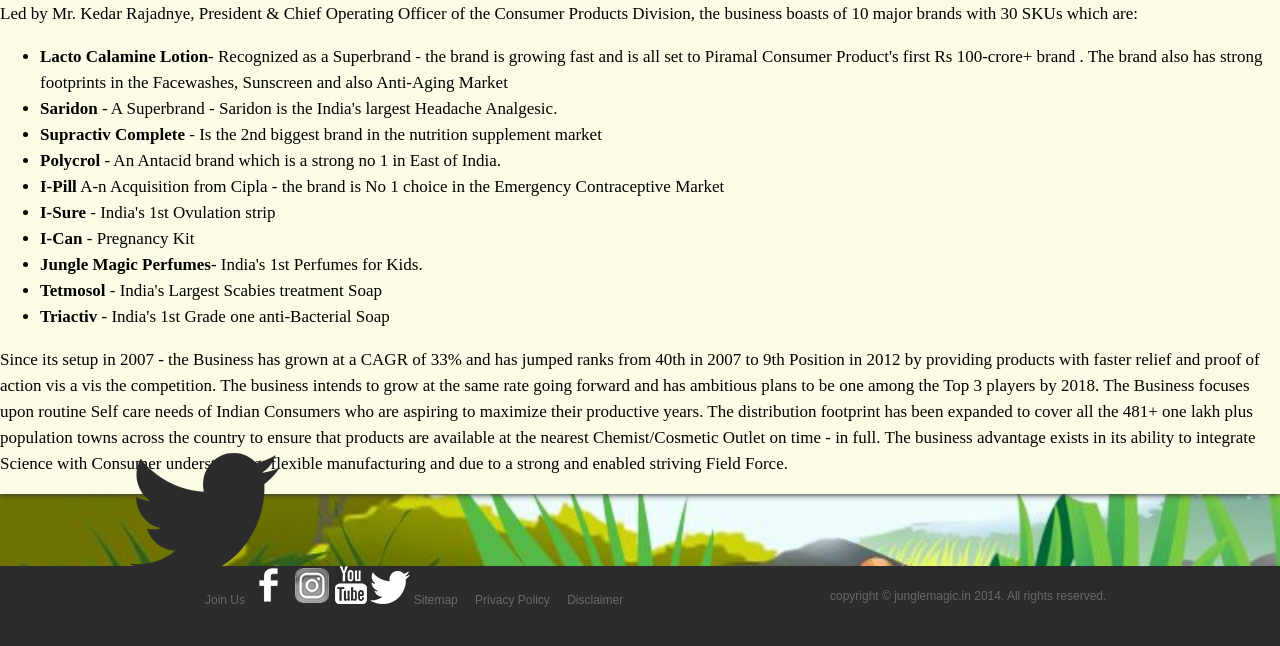Please determine the bounding box coordinates for the UI element described as: "Privacy Policy".

[0.371, 0.918, 0.43, 0.939]